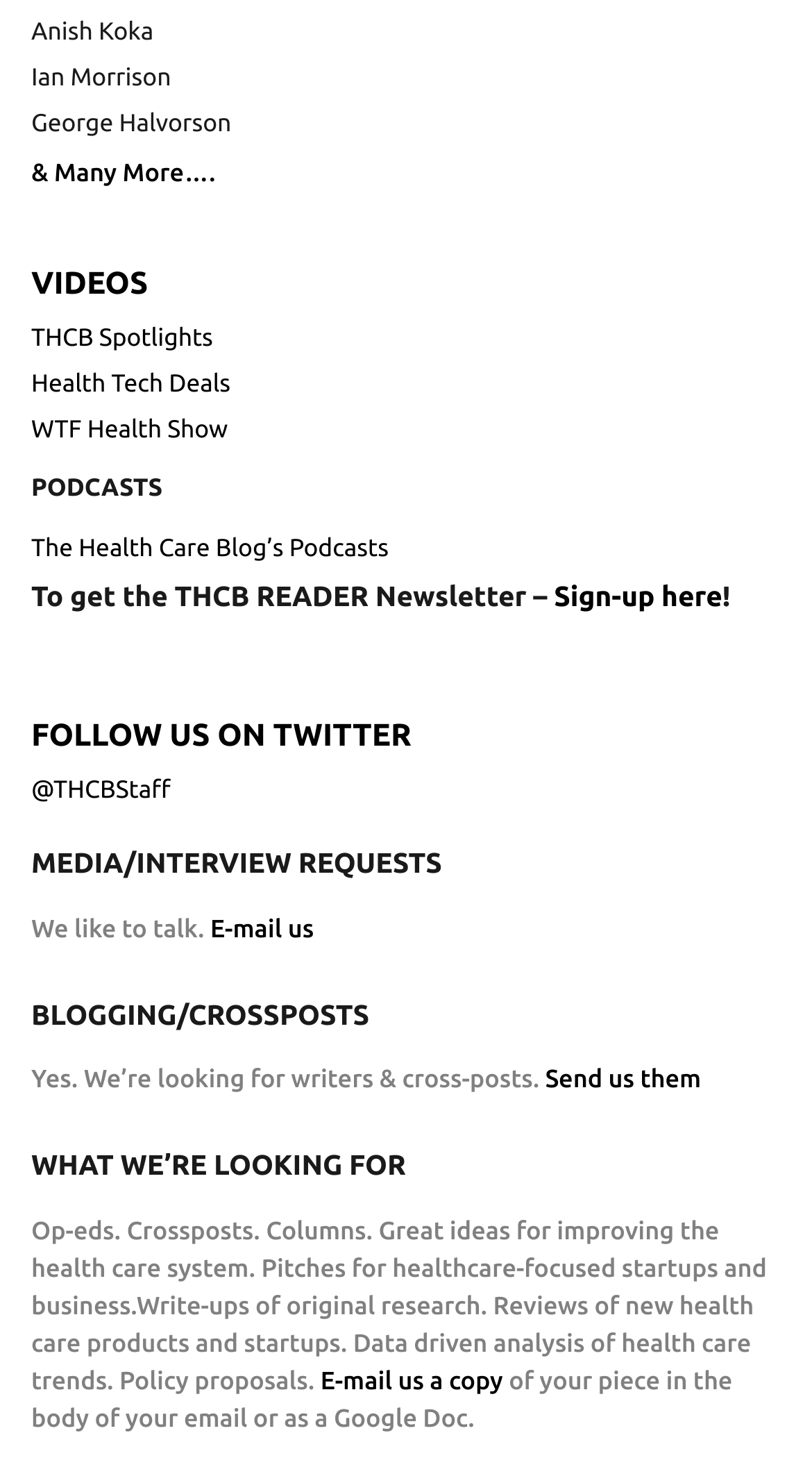Give a short answer to this question using one word or a phrase:
What is the purpose of the 'Sign-up here' link?

To get the THCB READER Newsletter